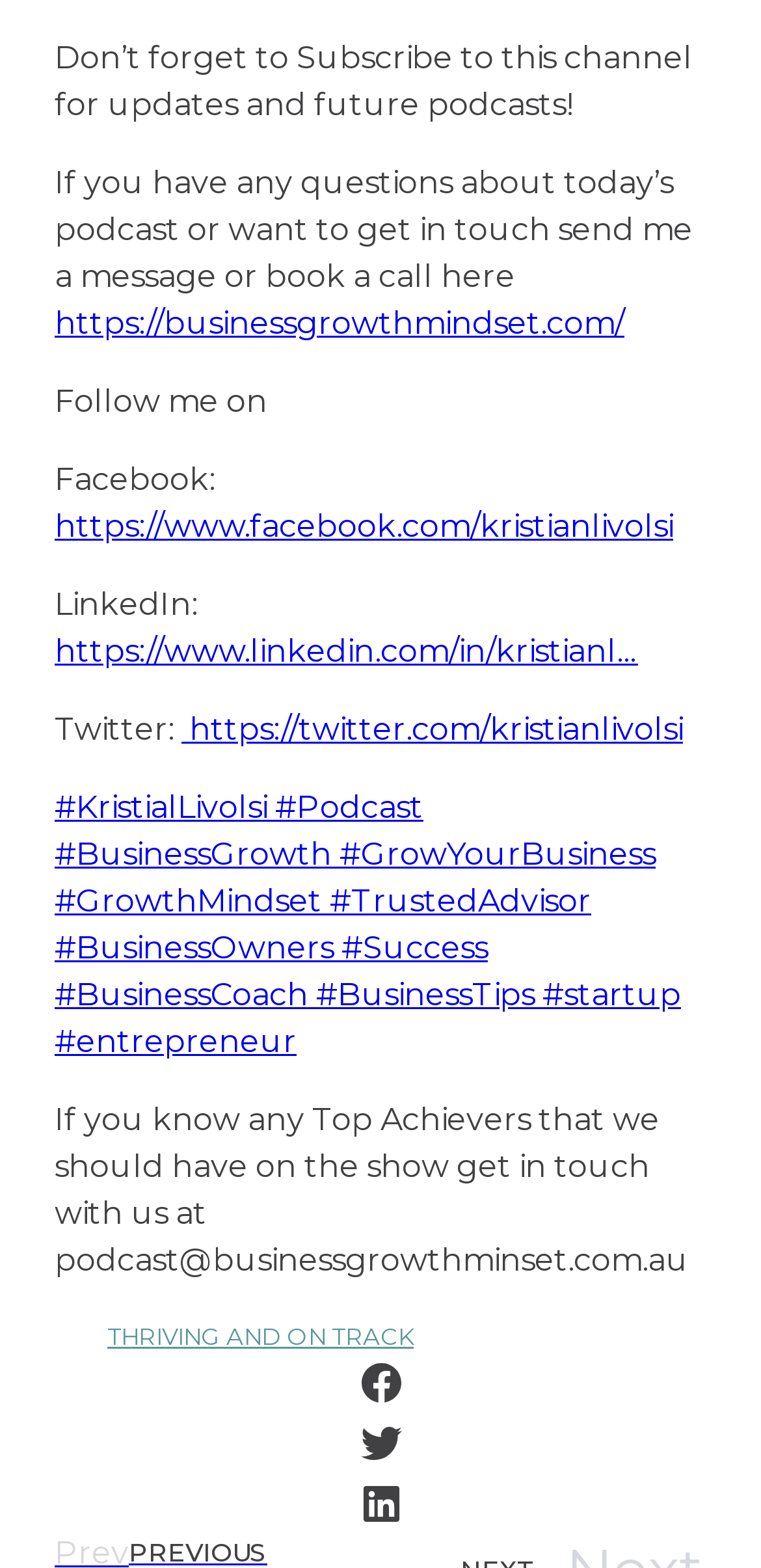What is the name of the person mentioned on the webpage? Based on the screenshot, please respond with a single word or phrase.

Kristian Livolsi